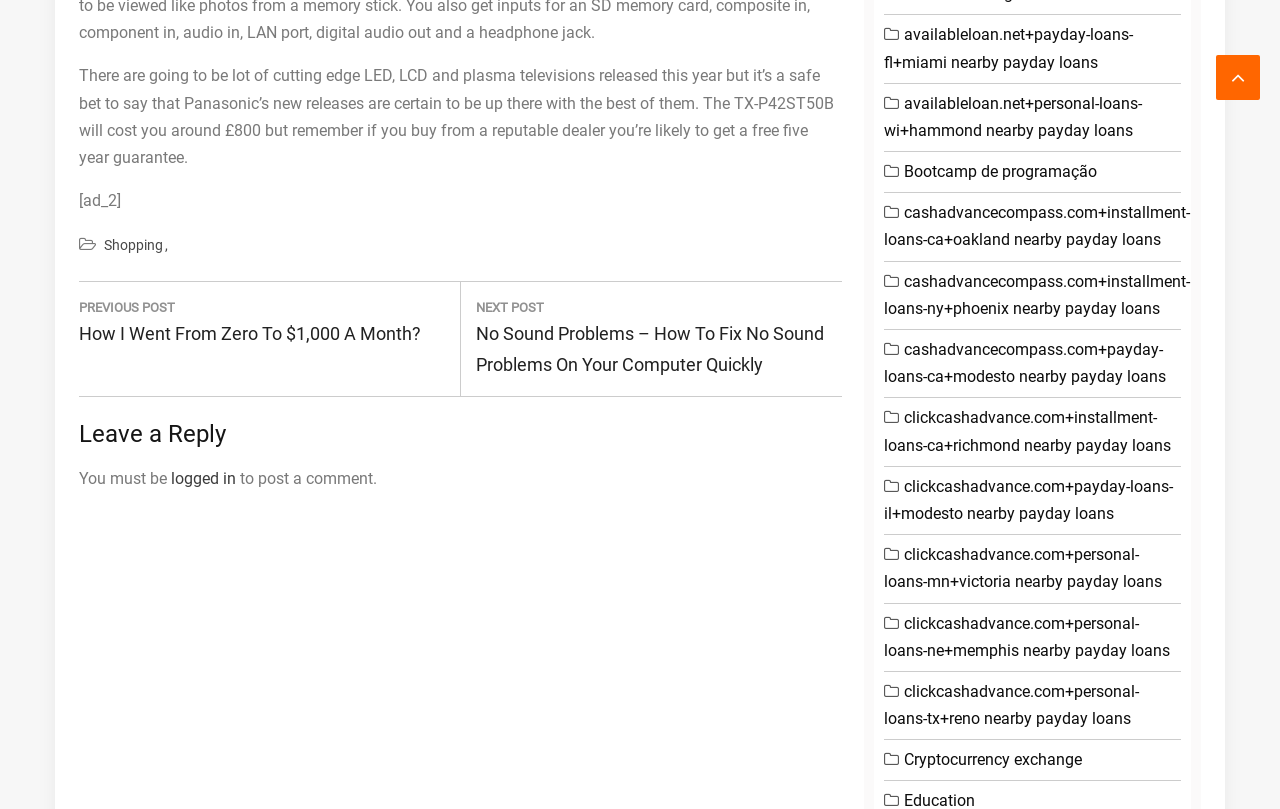What is below the main text?
Carefully examine the image and provide a detailed answer to the question.

Below the main text, there is a footer section and a navigation section, which includes links to 'Shopping', 'Posts', and 'Post navigation'.